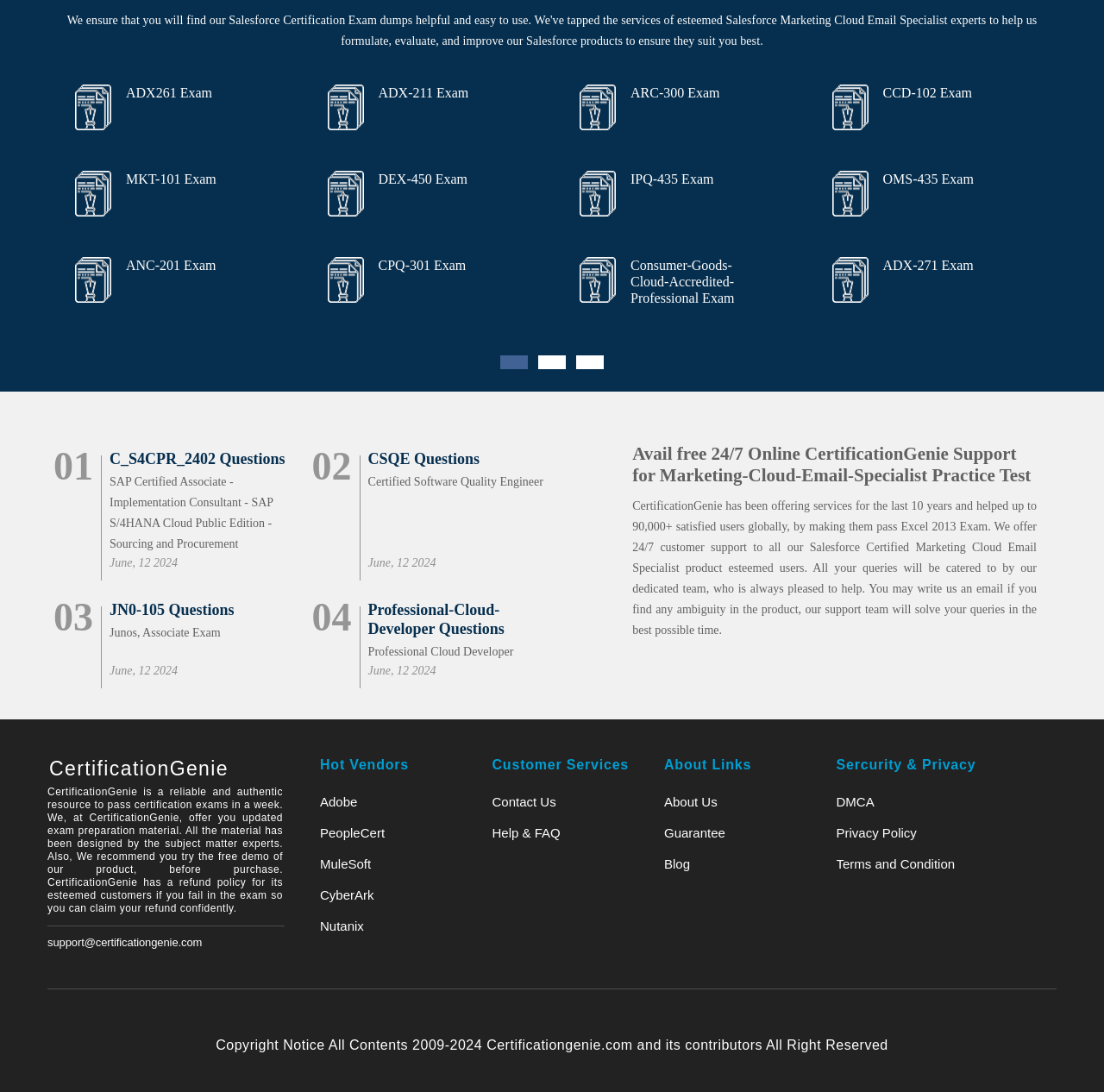What is the certification exam mentioned in the first link?
Please provide a detailed and comprehensive answer to the question.

I looked at the first link on the webpage, which has the text 'C_S4CPR_2402 Questions'. Below this link, there is a static text element that mentions the certification exam 'SAP Certified Associate - Implementation Consultant - SAP S/4HANA Cloud Public Edition - Sourcing and Procurement'.